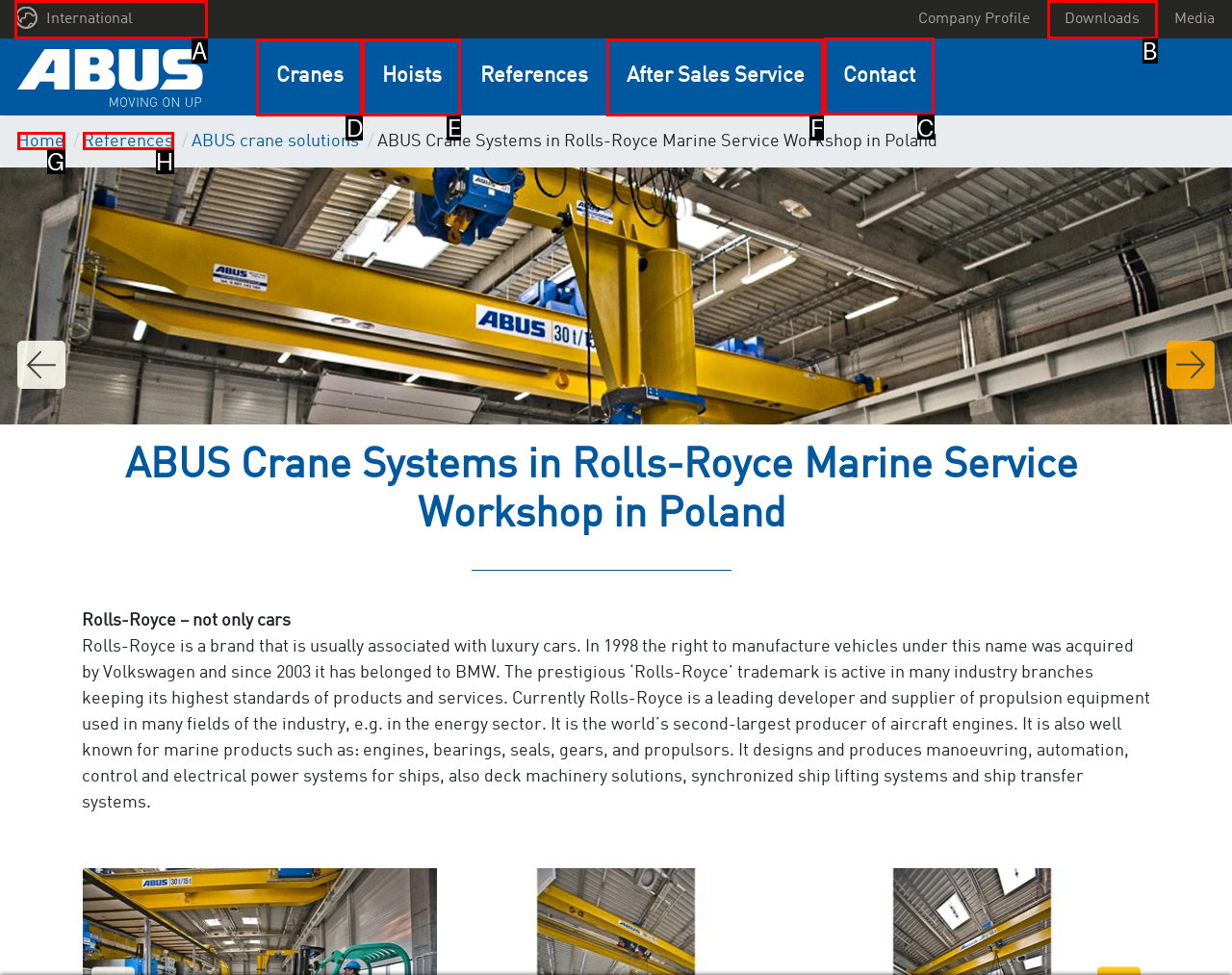Point out which HTML element you should click to fulfill the task: Contact us.
Provide the option's letter from the given choices.

C